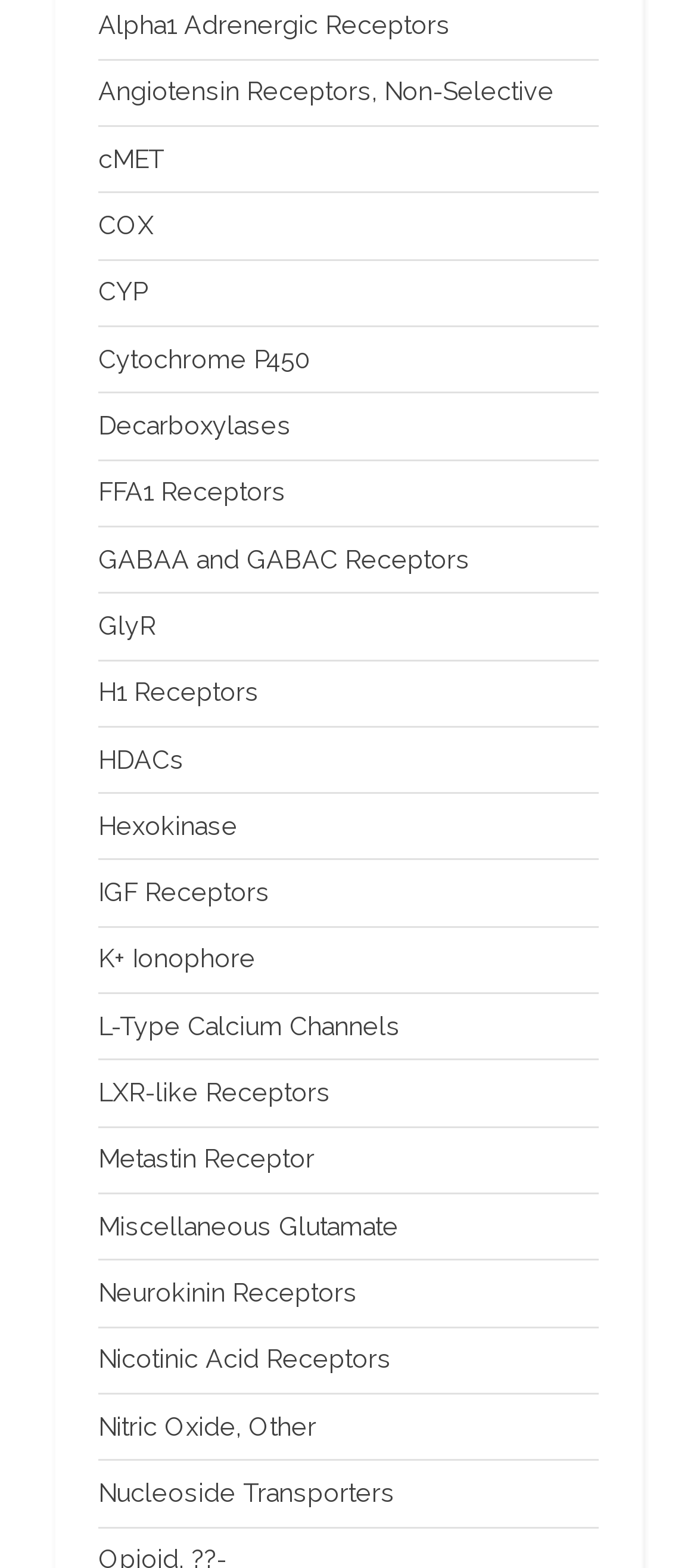Please answer the following question using a single word or phrase: 
How many receptors are listed?

37